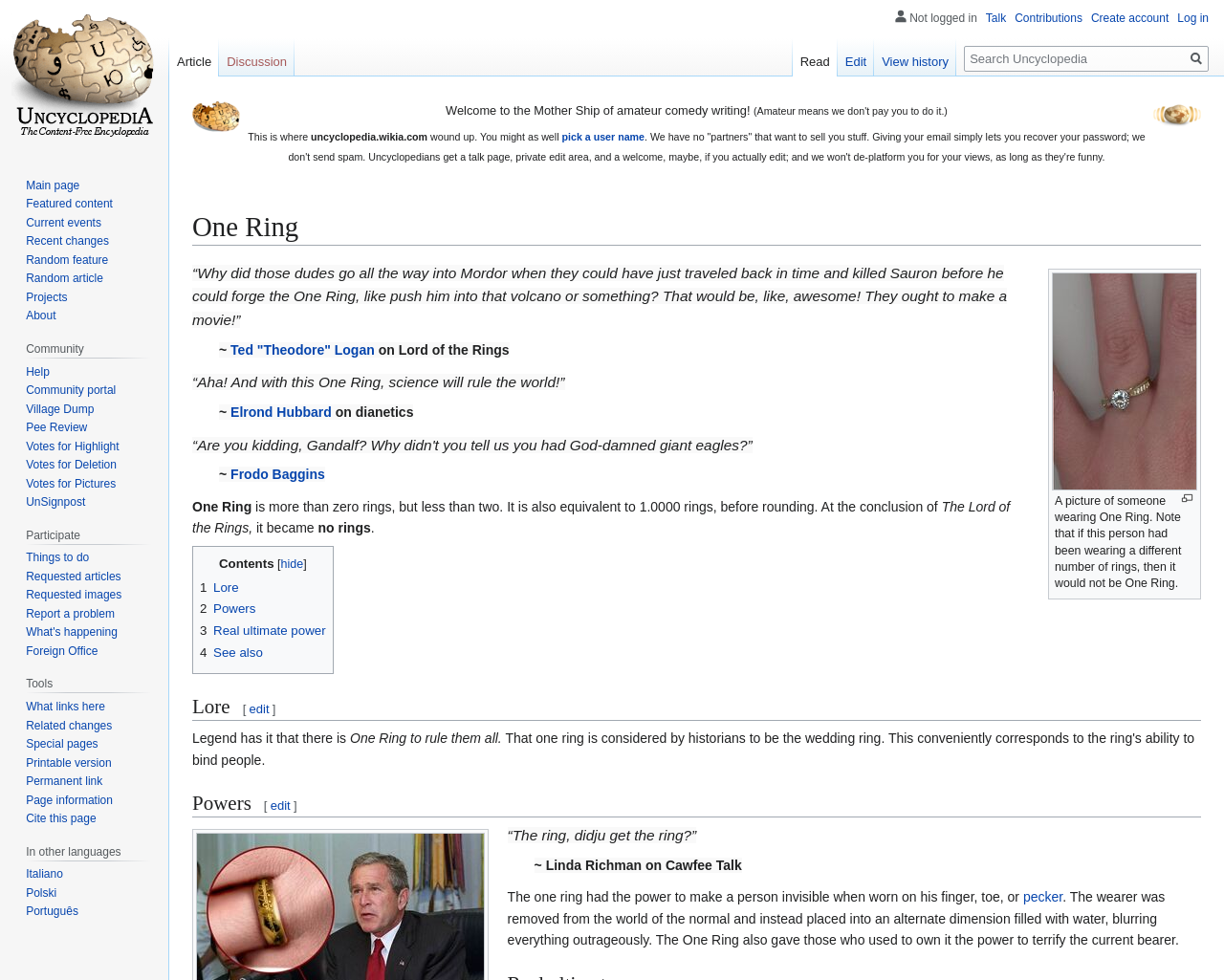Please identify the bounding box coordinates of the element's region that should be clicked to execute the following instruction: "Visit the main page". The bounding box coordinates must be four float numbers between 0 and 1, i.e., [left, top, right, bottom].

[0.006, 0.0, 0.131, 0.156]